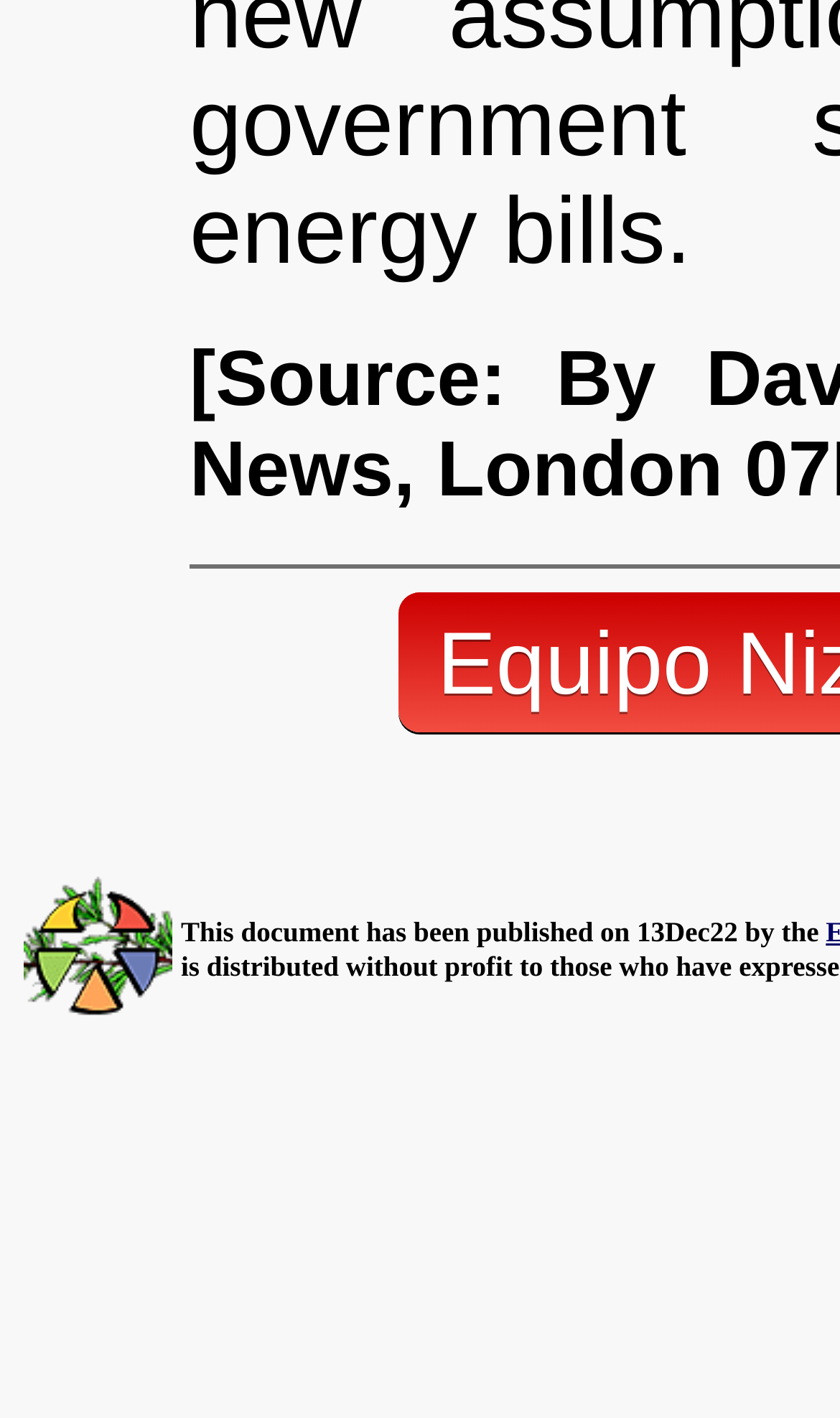Provide the bounding box coordinates of the HTML element described by the text: "Equipo Nizkor". The coordinates should be in the format [left, top, right, bottom] with values between 0 and 1.

[0.215, 0.678, 0.778, 0.738]